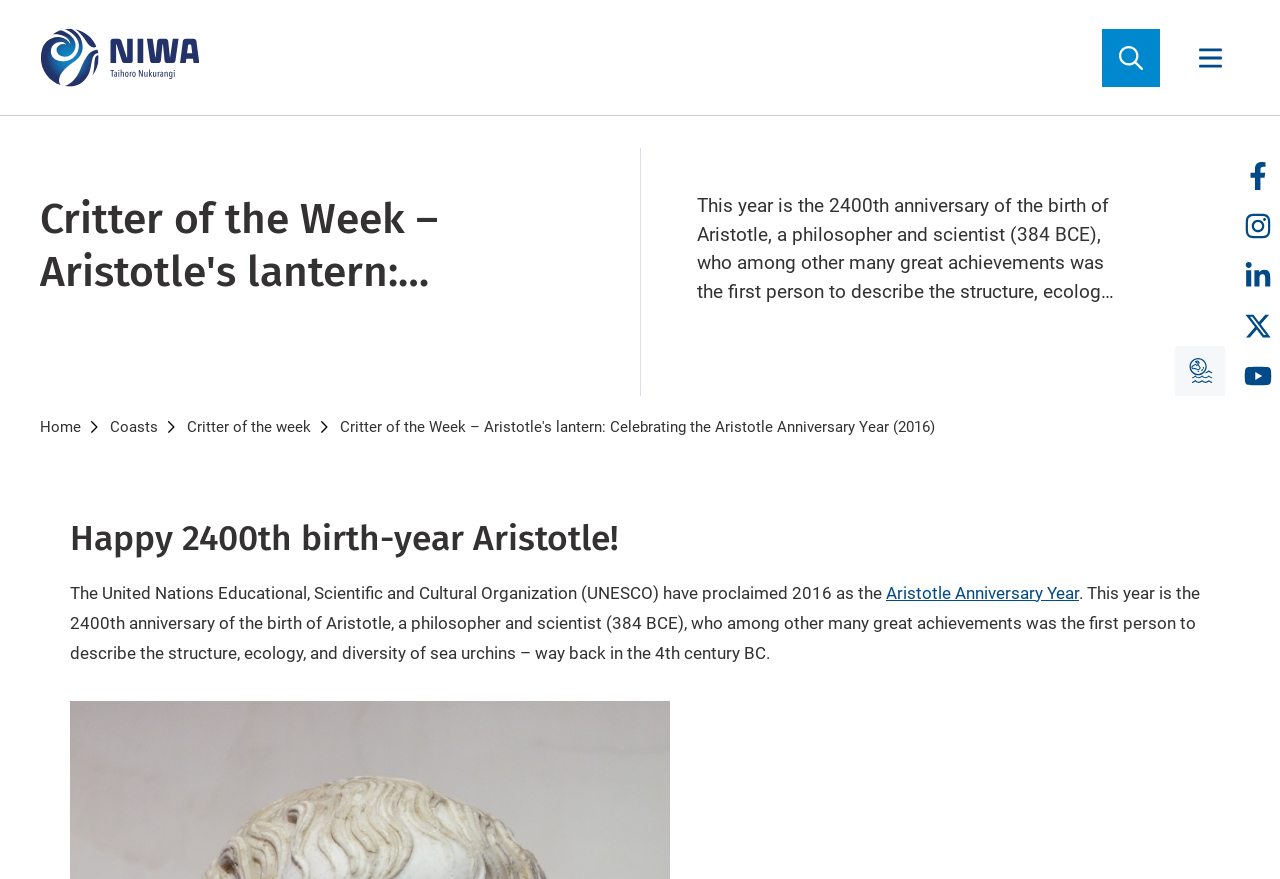What is the name of the organization mentioned in the webpage?
Look at the image and respond with a one-word or short-phrase answer.

UNESCO